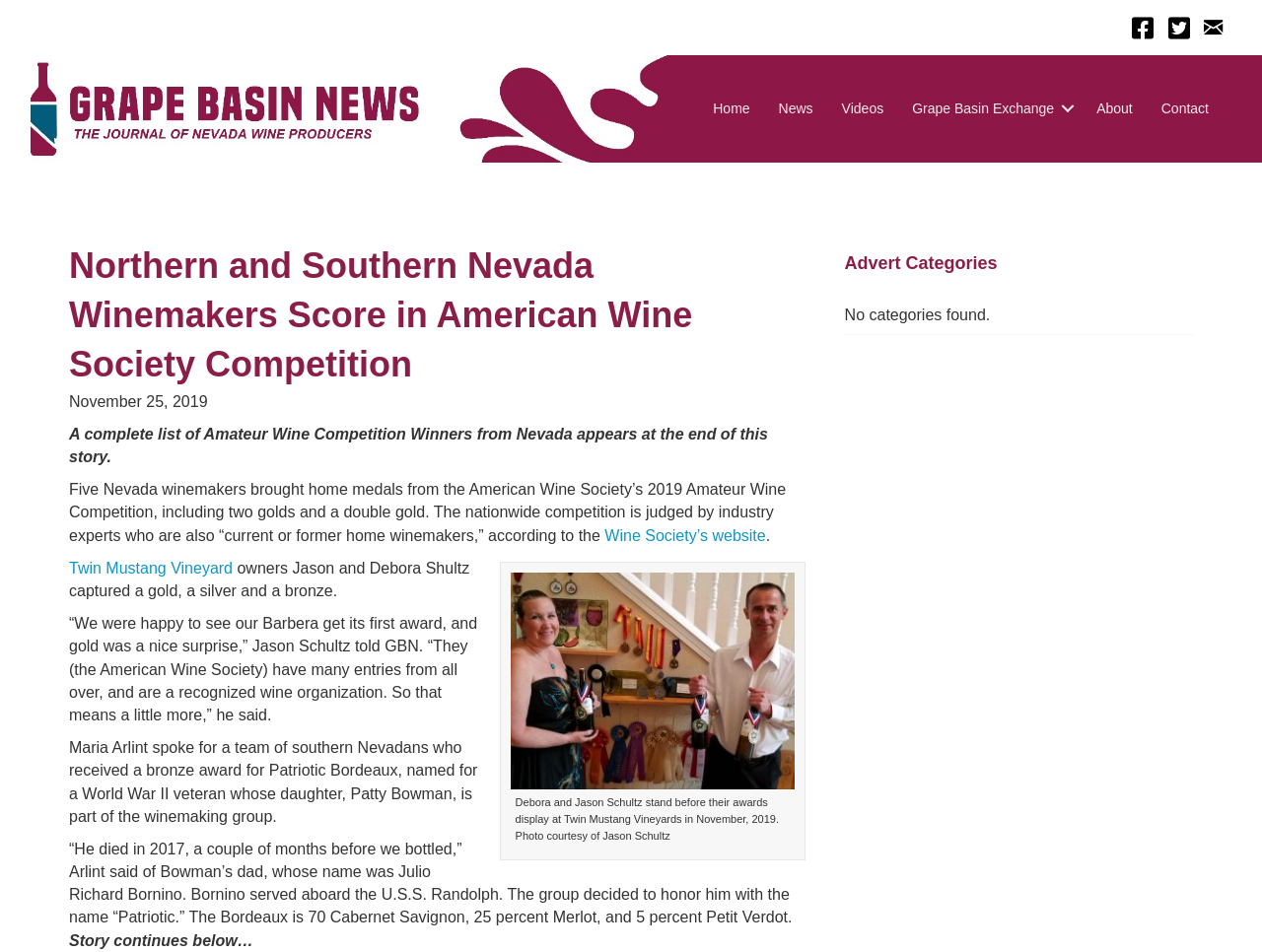Find the bounding box coordinates for the area that must be clicked to perform this action: "Learn about Twin Mustang Vineyard".

[0.055, 0.588, 0.184, 0.605]